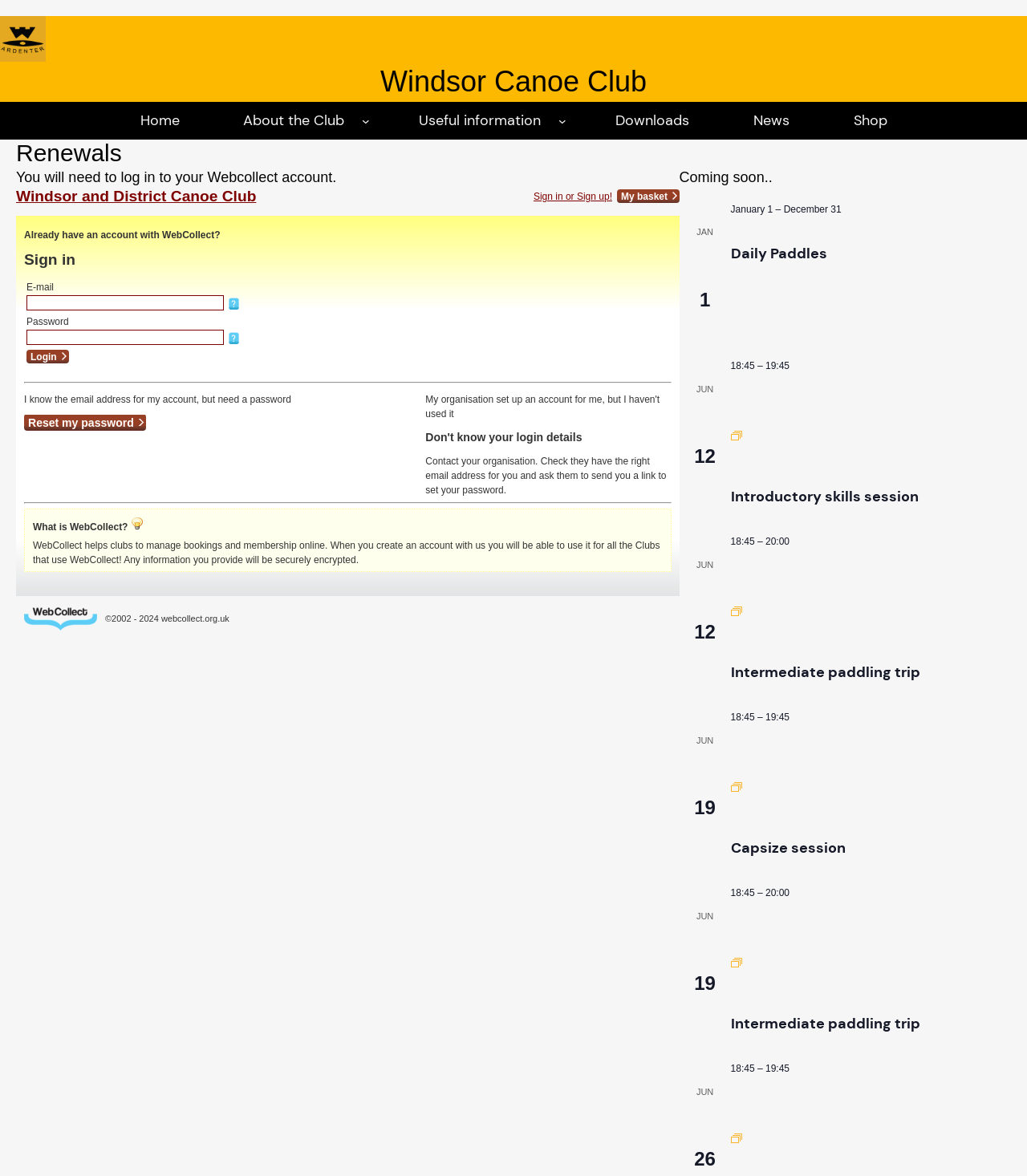Provide the bounding box coordinates of the section that needs to be clicked to accomplish the following instruction: "Click the Introductory skills session link."

[0.711, 0.414, 0.894, 0.431]